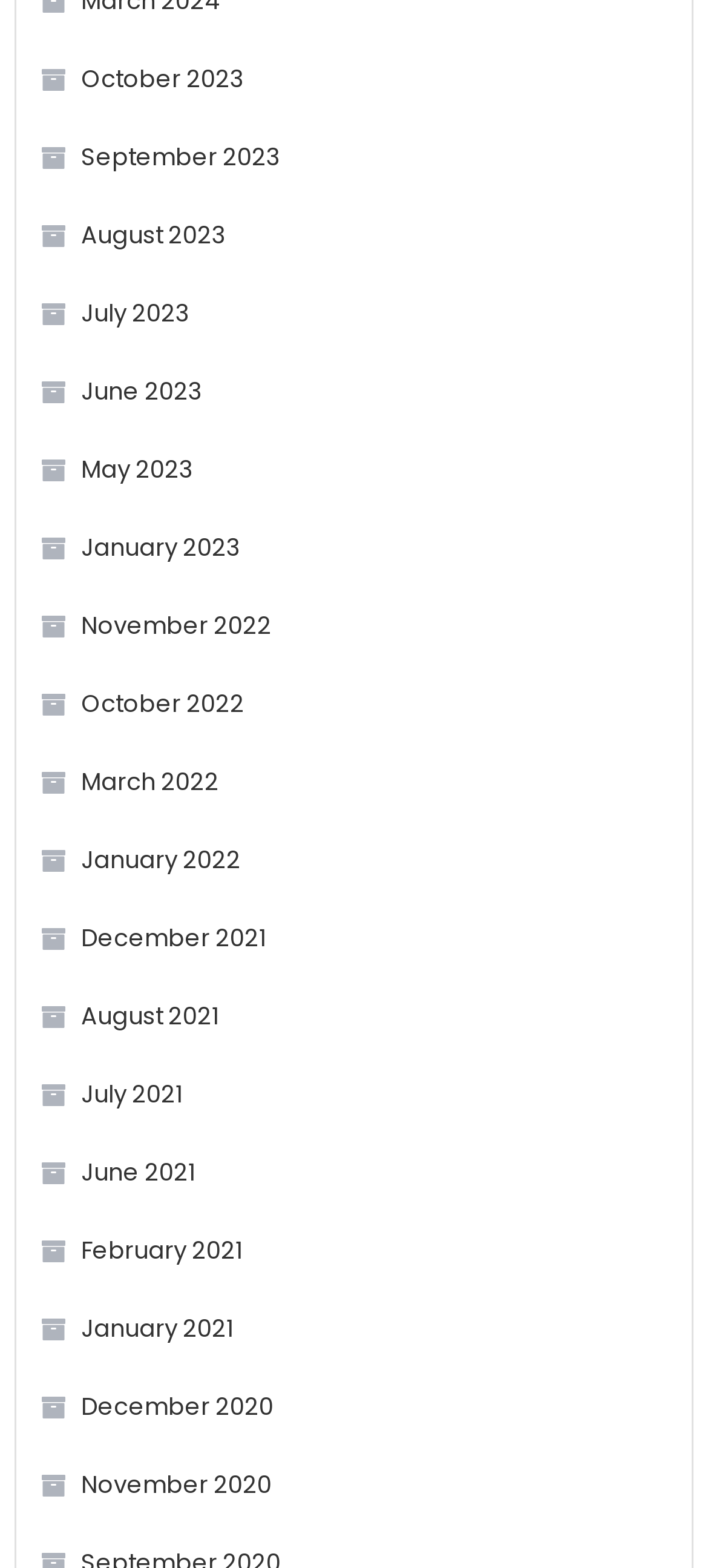Please indicate the bounding box coordinates of the element's region to be clicked to achieve the instruction: "view January 2022". Provide the coordinates as four float numbers between 0 and 1, i.e., [left, top, right, bottom].

[0.058, 0.53, 0.341, 0.567]